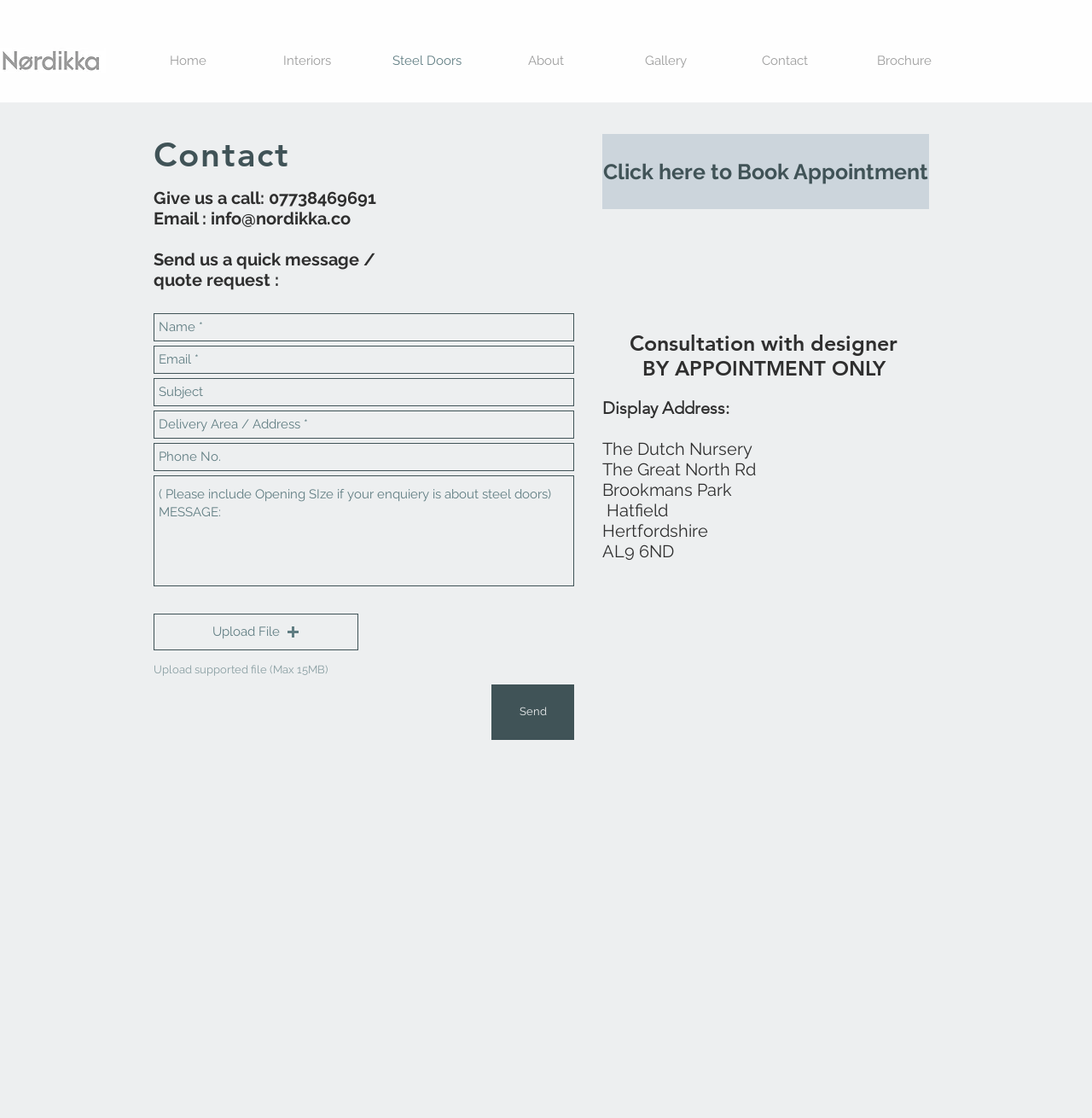Could you find the bounding box coordinates of the clickable area to complete this instruction: "Click Home"?

[0.117, 0.018, 0.227, 0.09]